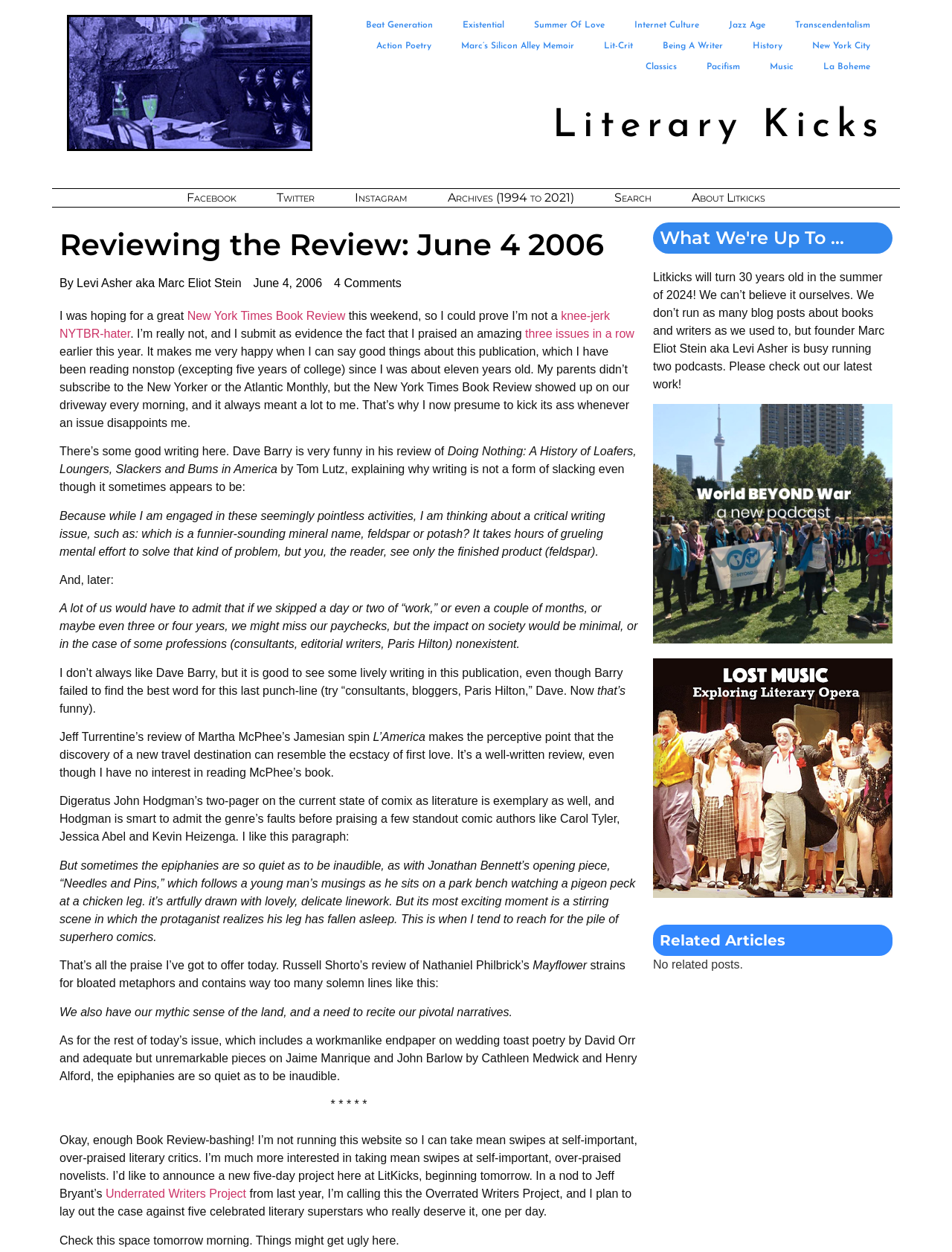Extract the bounding box coordinates for the UI element described by the text: "Facebook". The coordinates should be in the form of [left, top, right, bottom] with values between 0 and 1.

[0.177, 0.152, 0.268, 0.163]